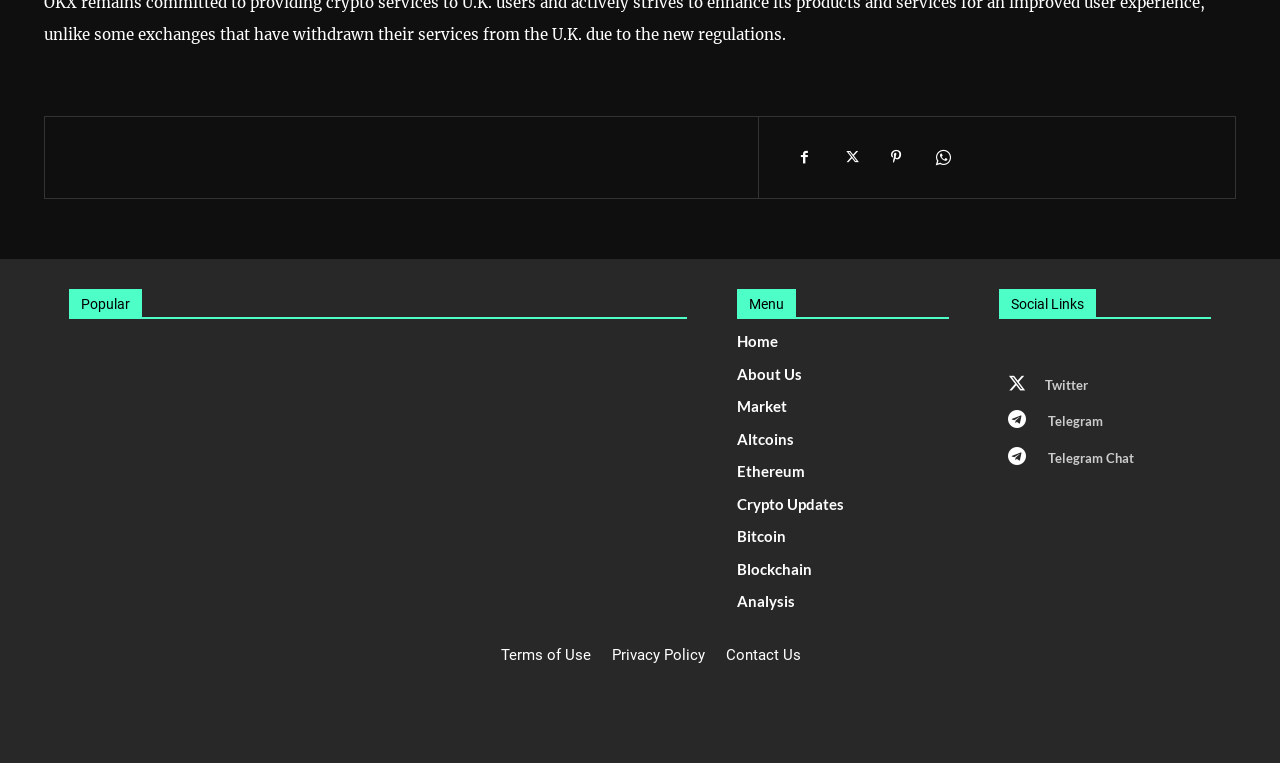How many links are there at the bottom of the page?
Refer to the image and provide a detailed answer to the question.

I looked at the links at the bottom of the page and found that there are three links: Terms of Use, Privacy Policy, and Contact Us.